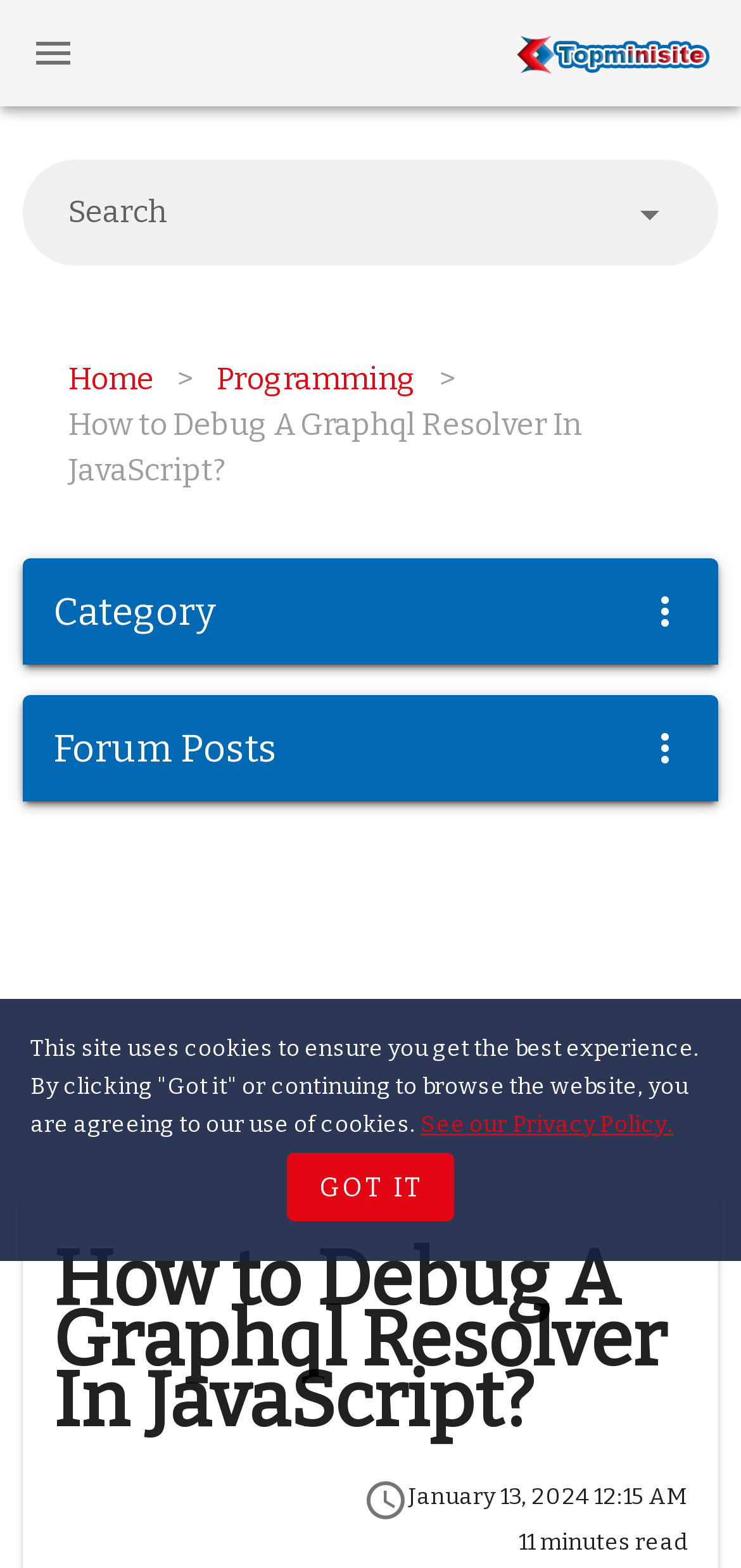Provide a brief response to the question below using a single word or phrase: 
What is the date and time the article was published?

January 13, 2024 12:15 AM